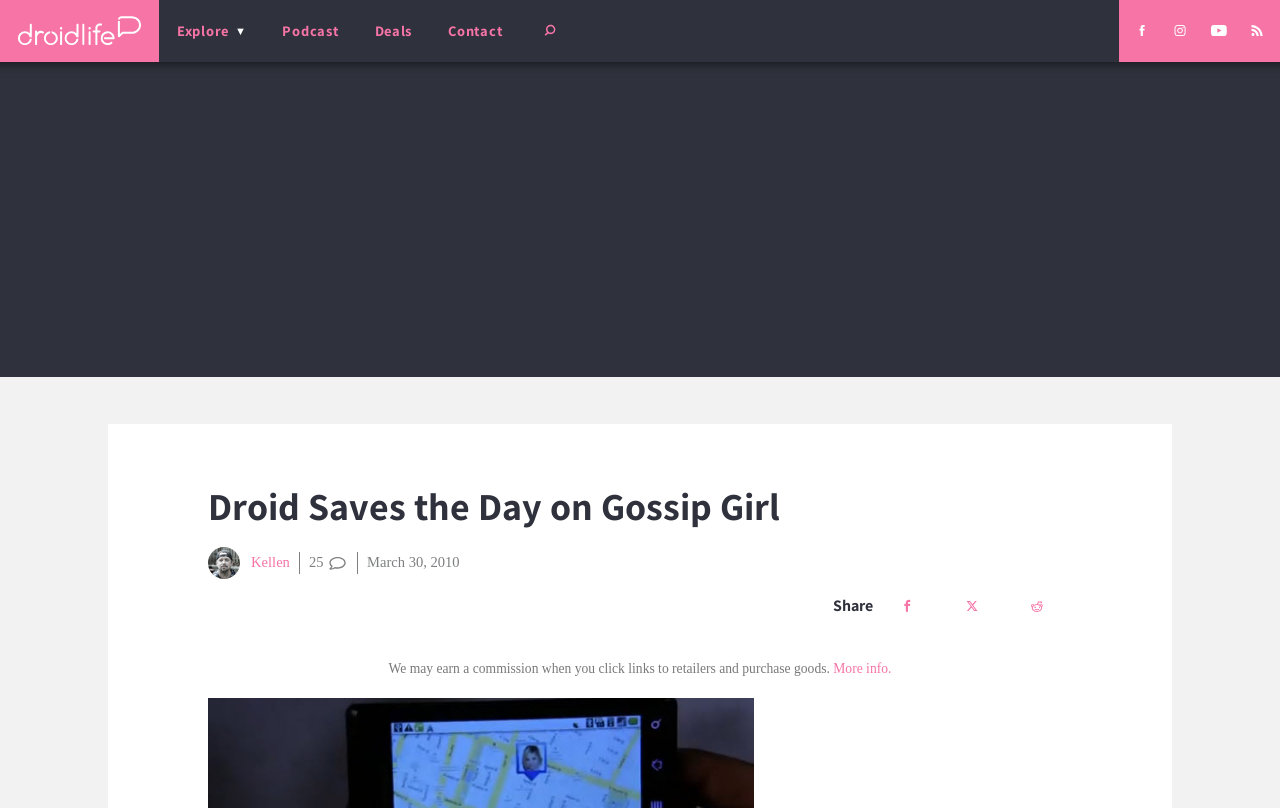What is the topic of the main article?
From the screenshot, provide a brief answer in one word or phrase.

Gossip Girl